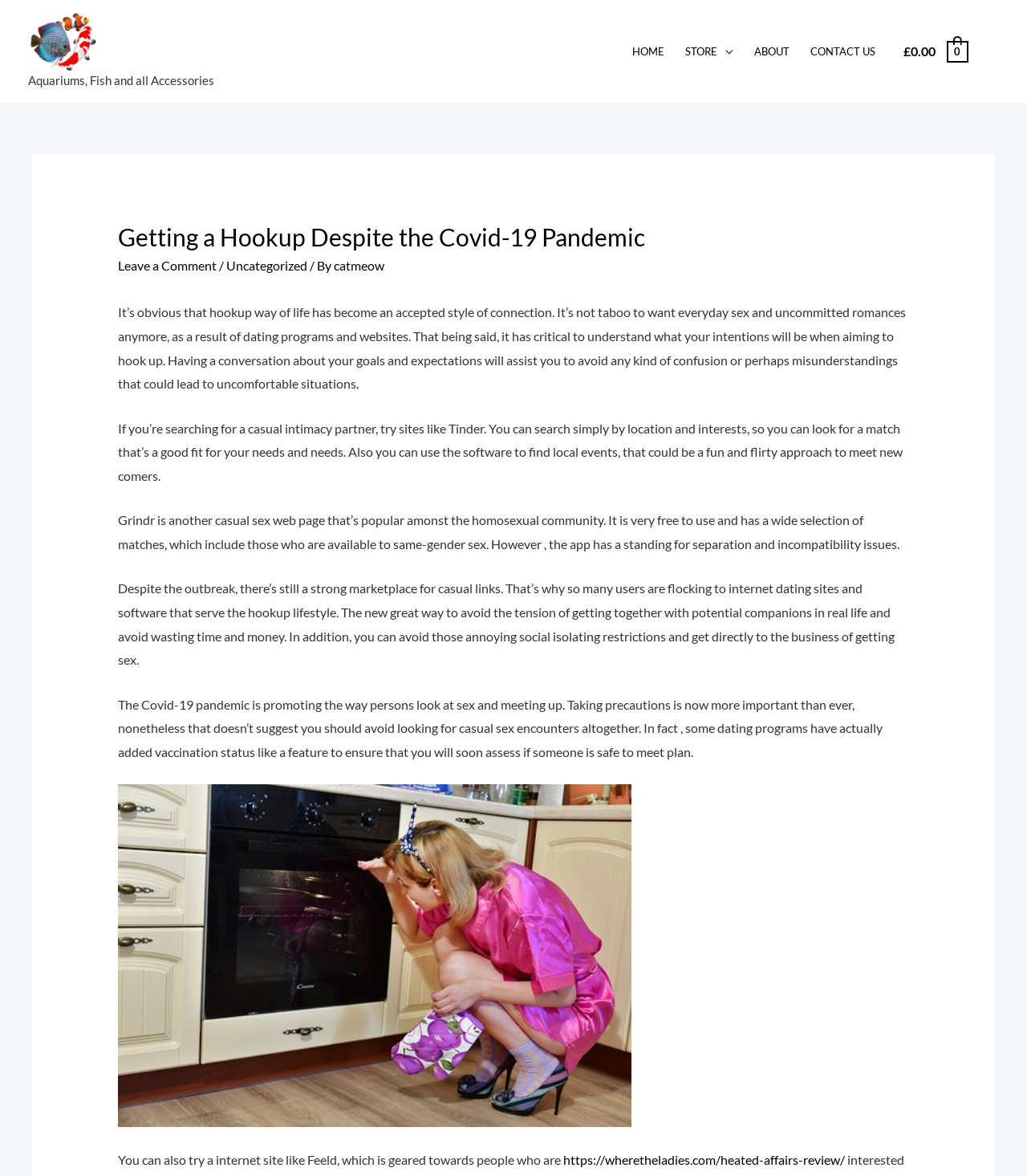Identify the webpage's primary heading and generate its text.

Getting a Hookup Despite the Covid-19 Pandemic